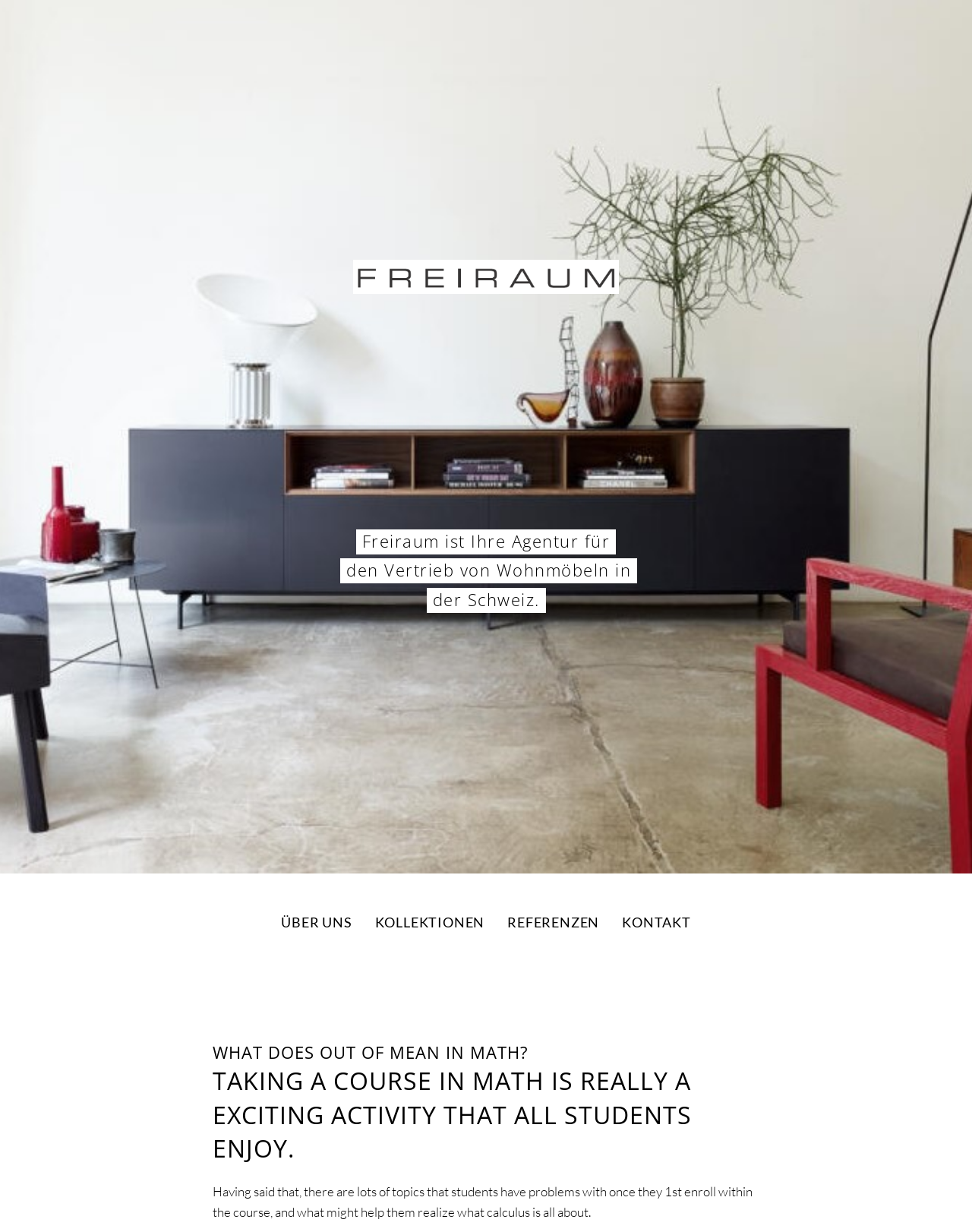Please reply with a single word or brief phrase to the question: 
What is the topic of the math course?

Calculus